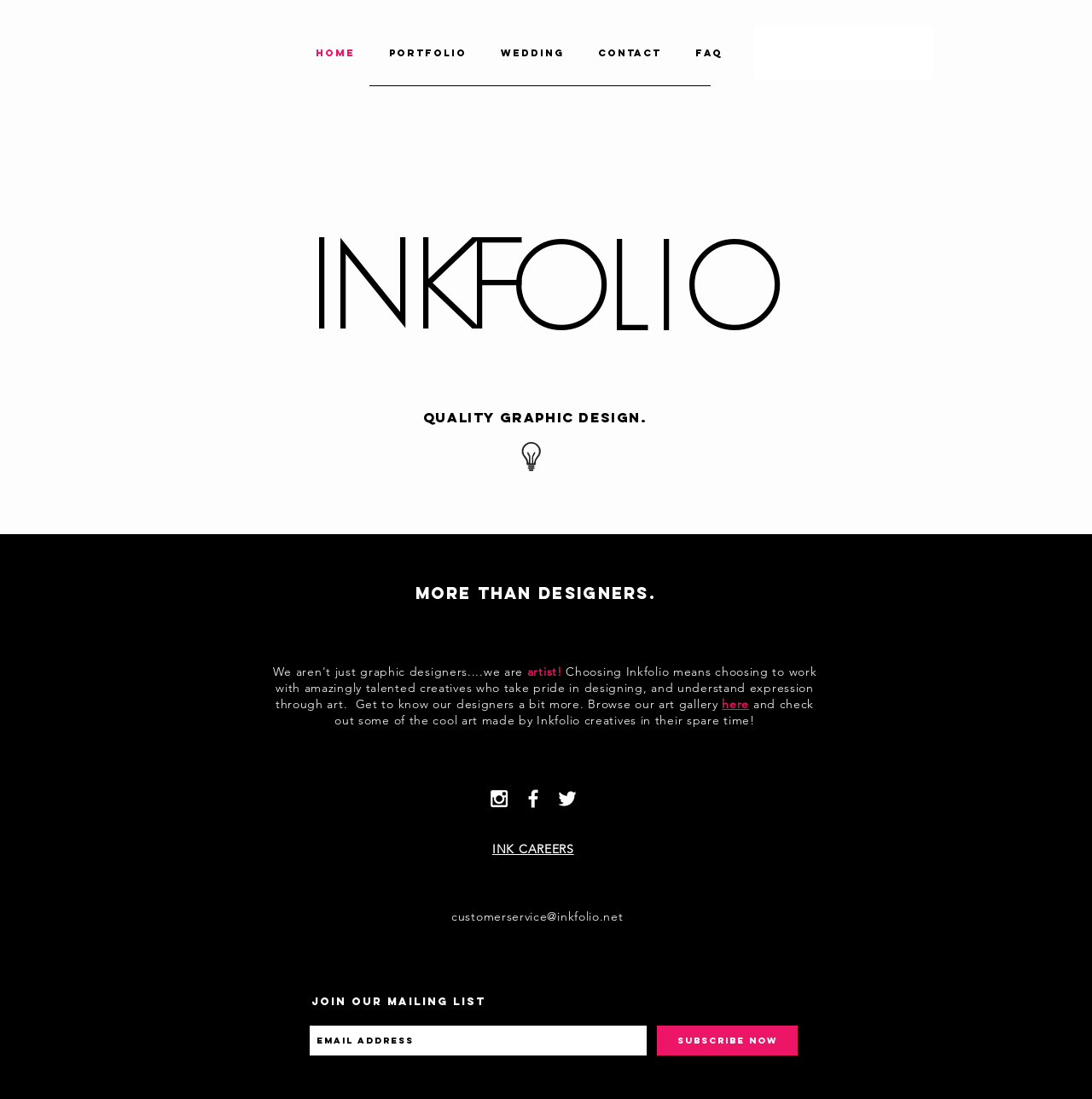What is the theme of the social media icons?
Look at the image and respond with a single word or a short phrase.

White